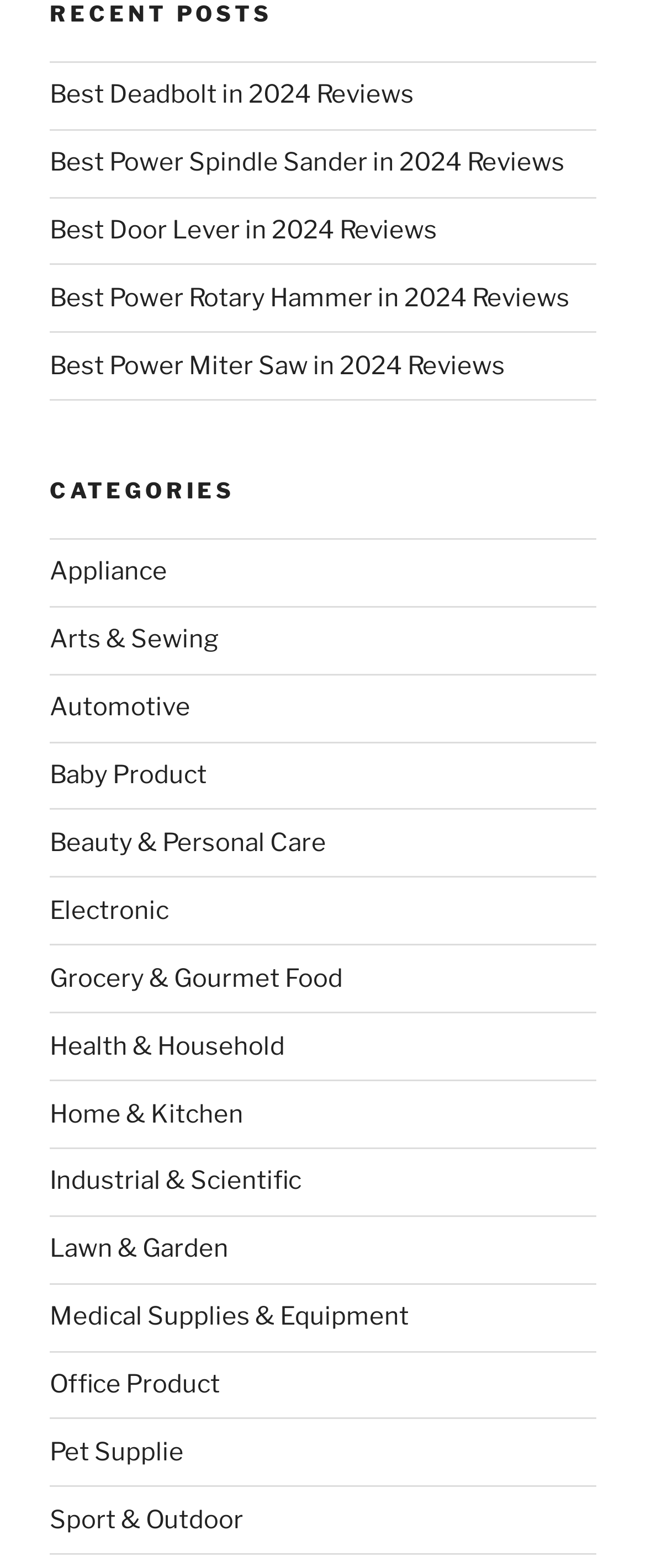Please predict the bounding box coordinates of the element's region where a click is necessary to complete the following instruction: "read Best Power Rotary Hammer in 2024 Reviews". The coordinates should be represented by four float numbers between 0 and 1, i.e., [left, top, right, bottom].

[0.077, 0.18, 0.882, 0.199]